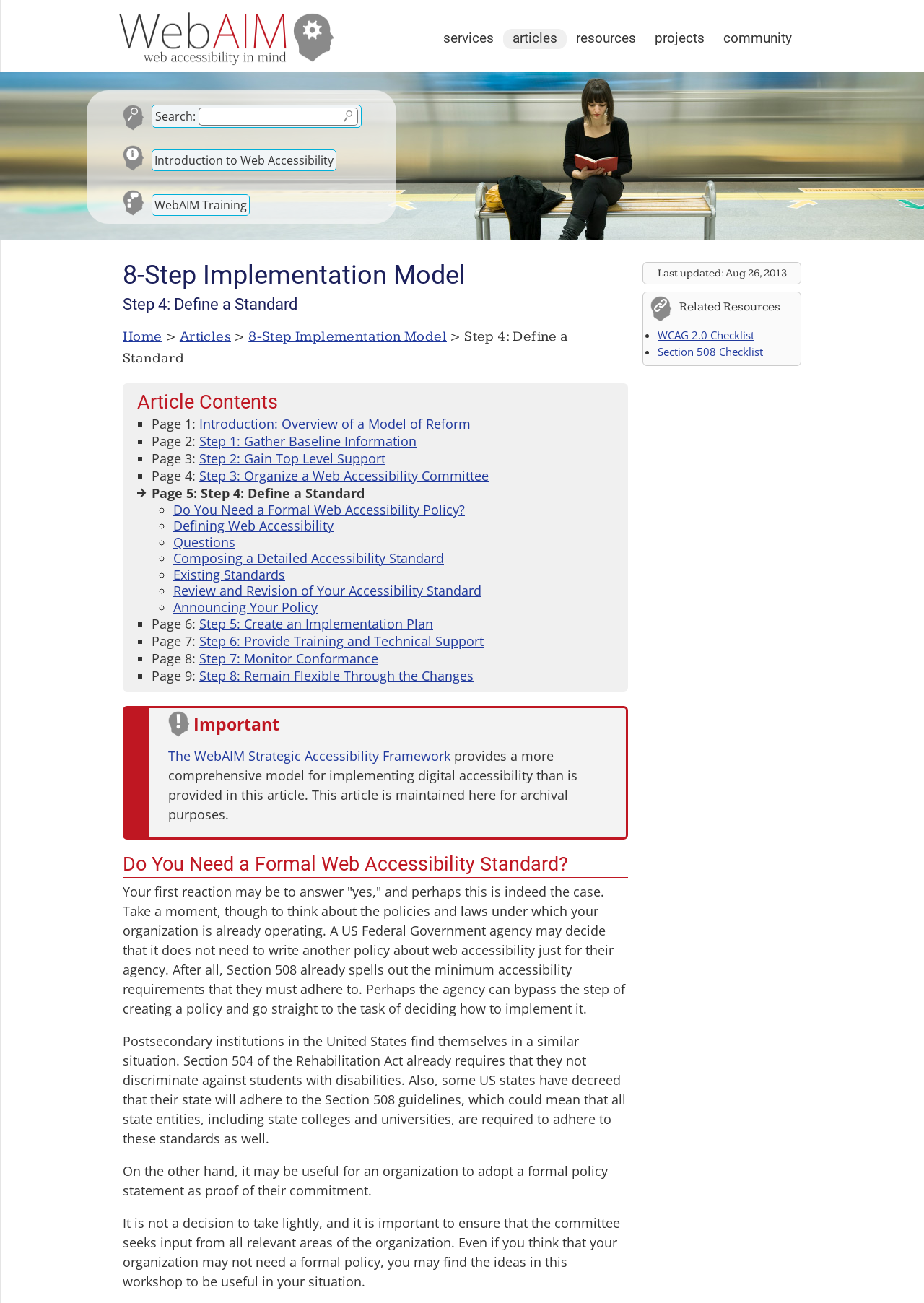From the given element description: "WCAG 2.0 Checklist", find the bounding box for the UI element. Provide the coordinates as four float numbers between 0 and 1, in the order [left, top, right, bottom].

[0.712, 0.252, 0.816, 0.263]